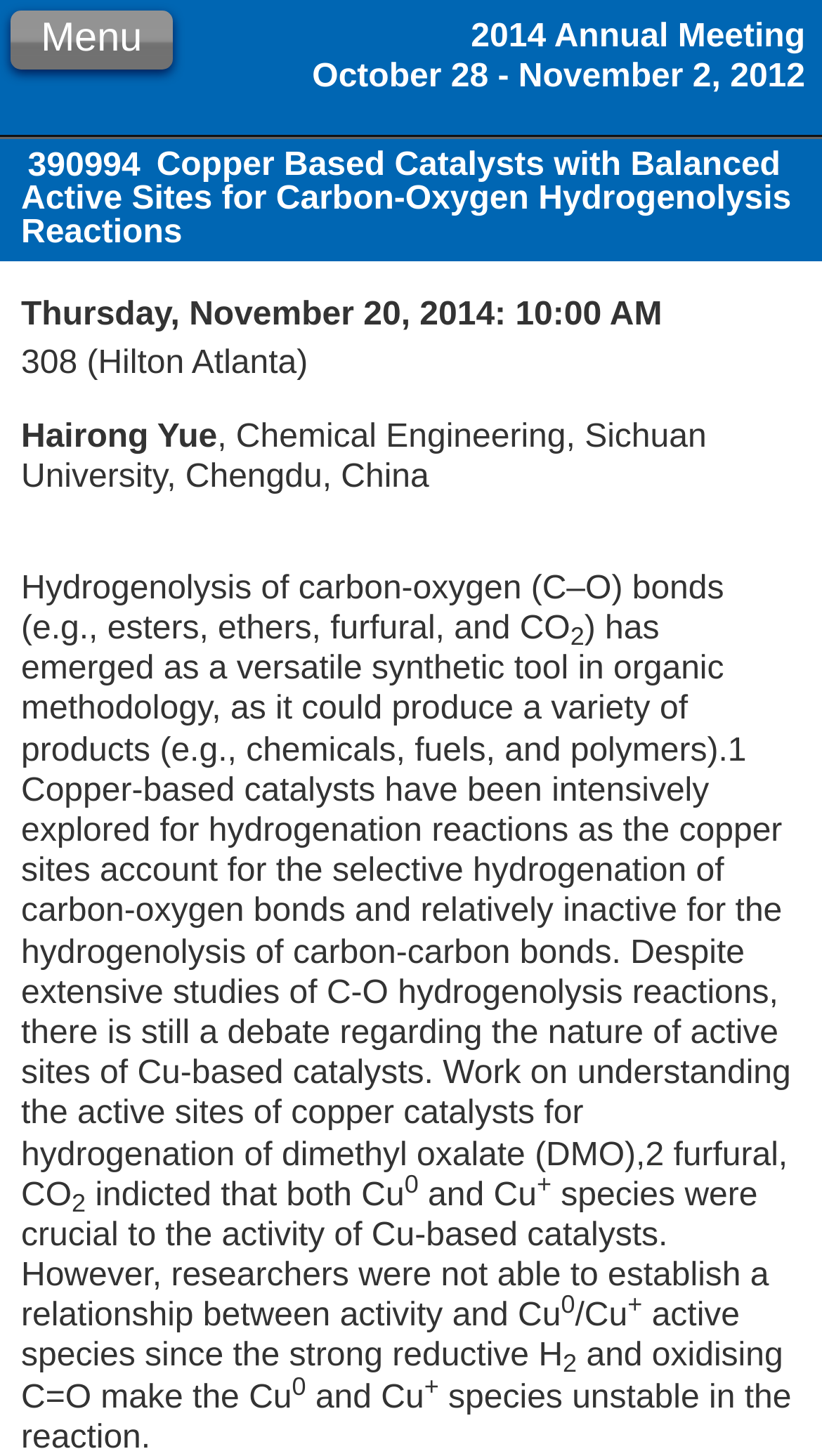Extract the main title from the webpage and generate its text.

2014 Annual Meeting
October 28 - November 2, 2012